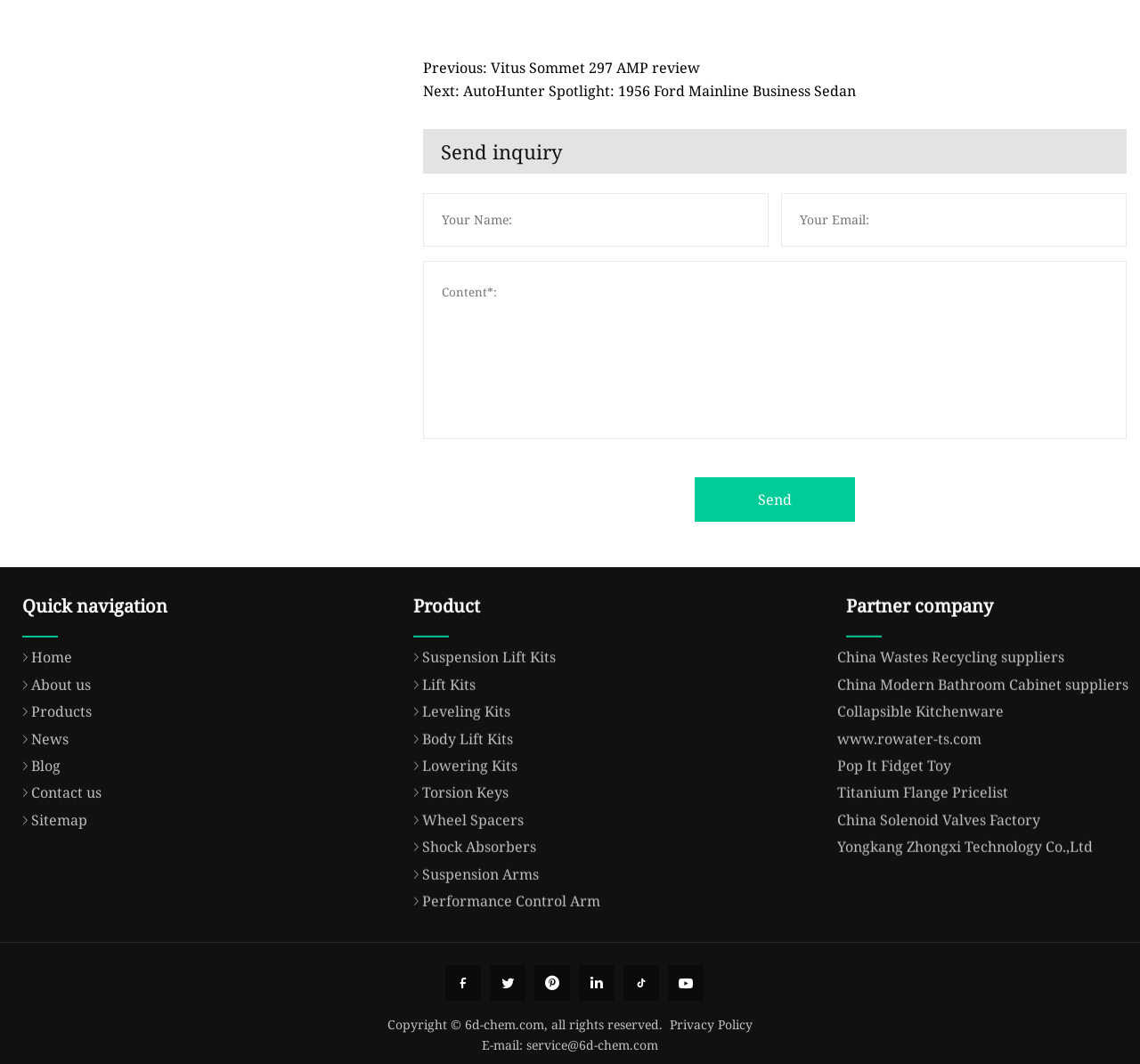Please identify the bounding box coordinates of the region to click in order to complete the given instruction: "View current issue". The coordinates should be four float numbers between 0 and 1, i.e., [left, top, right, bottom].

None